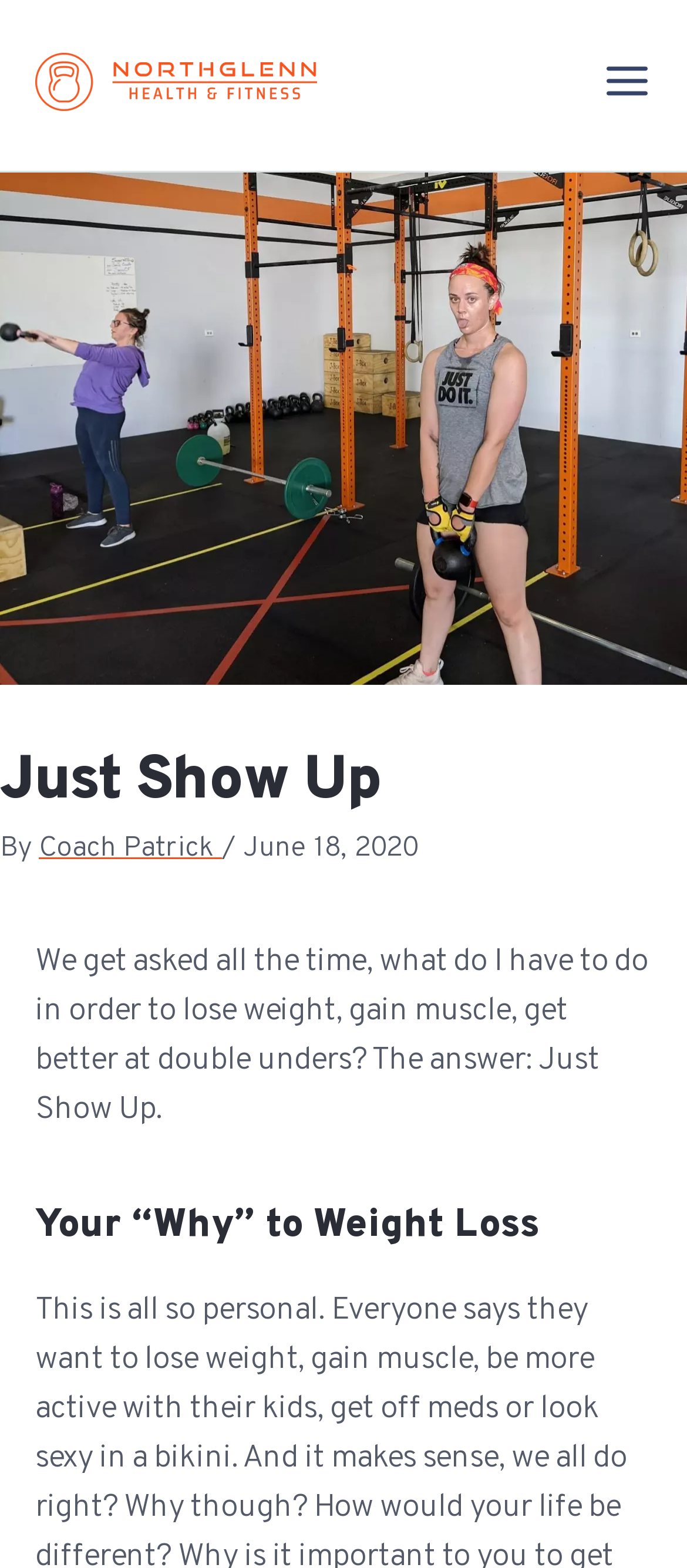What is the date mentioned in the article?
Please use the image to provide an in-depth answer to the question.

I searched for date-related text in the webpage and found the static text element with the content 'June 18, 2020', which is likely the date the article was published or written.